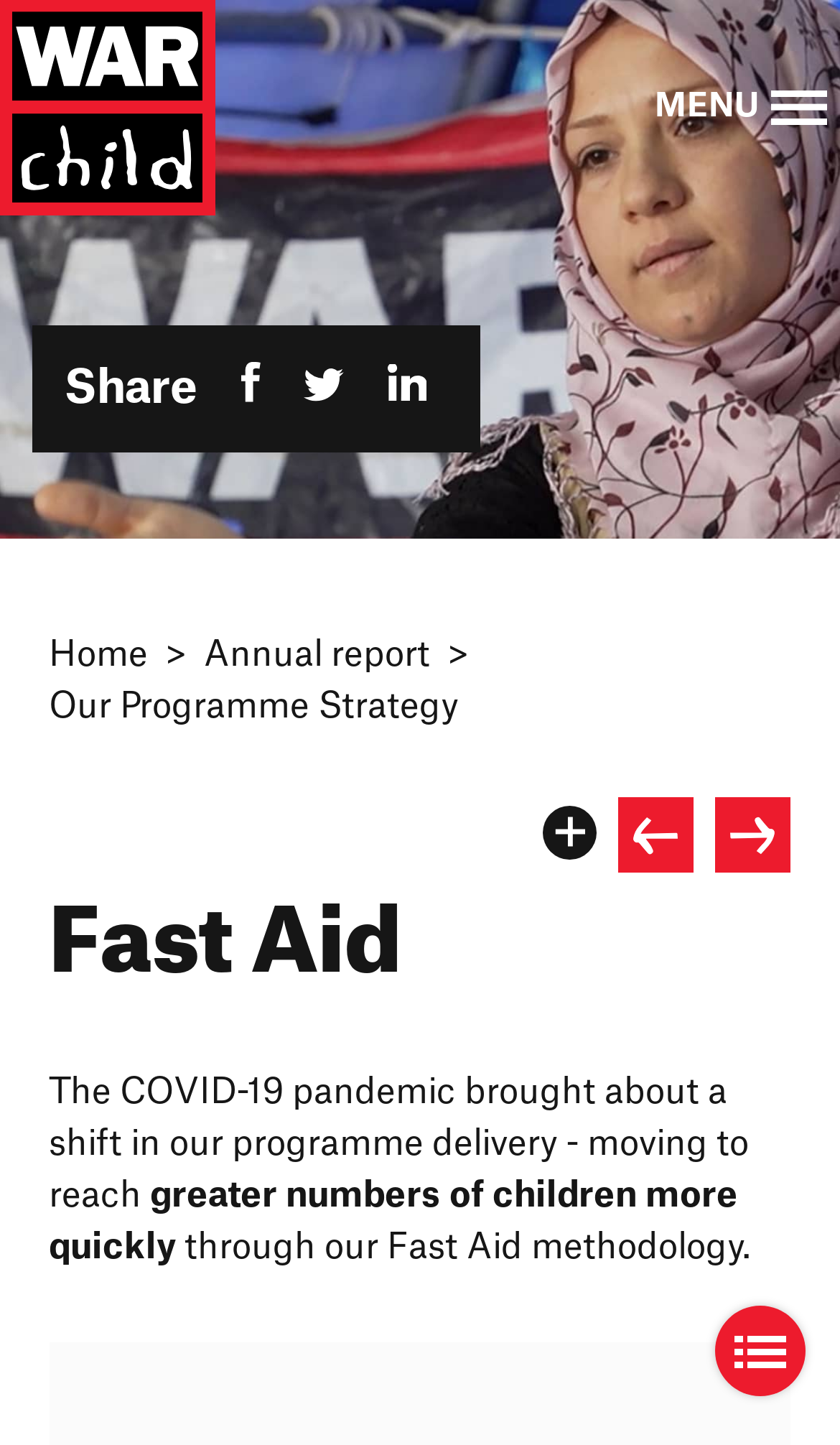Please locate the bounding box coordinates for the element that should be clicked to achieve the following instruction: "Share on Facebook". Ensure the coordinates are given as four float numbers between 0 and 1, i.e., [left, top, right, bottom].

[0.262, 0.253, 0.336, 0.284]